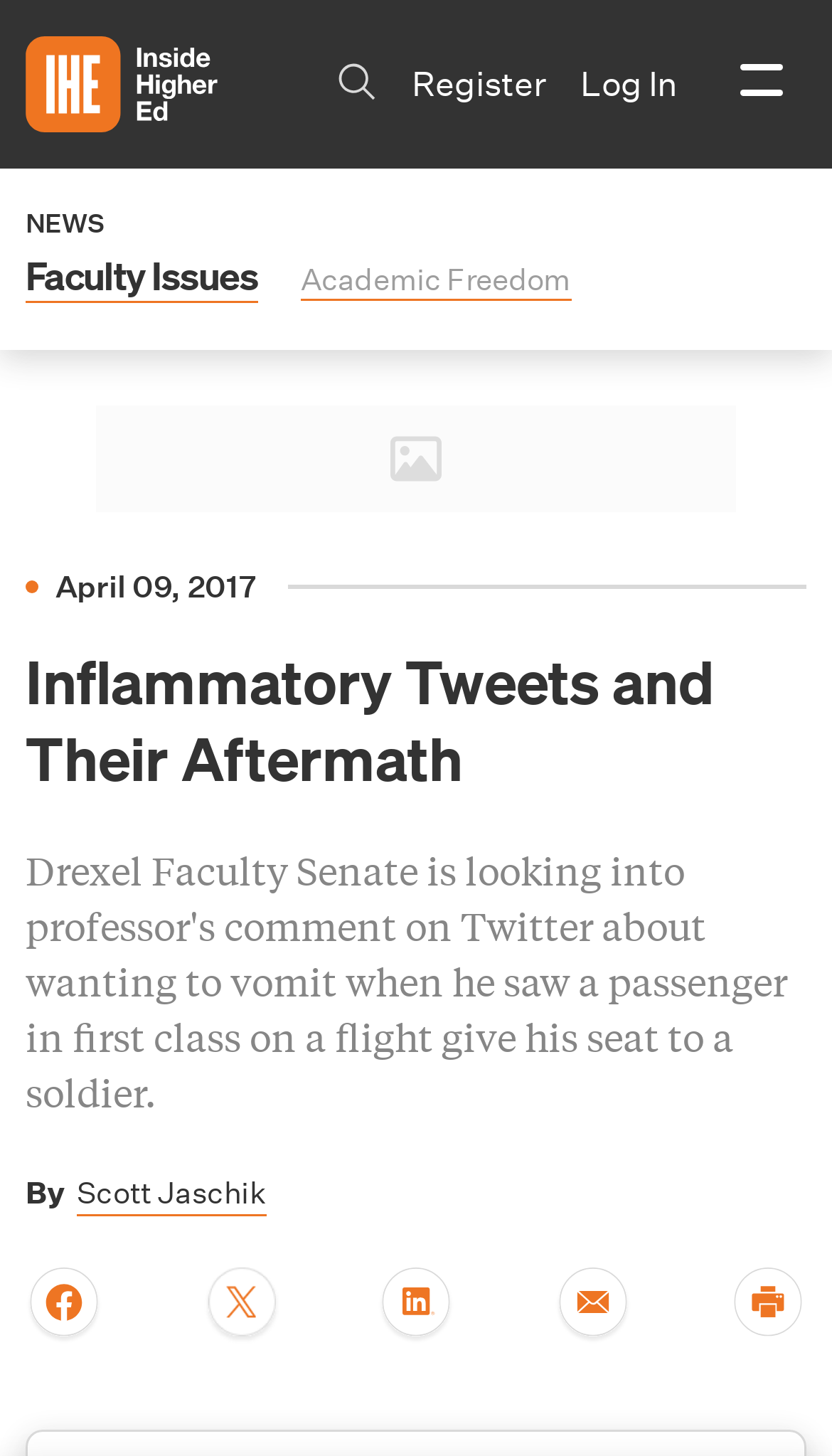Locate and extract the headline of this webpage.

Inflammatory Tweets and Their Aftermath